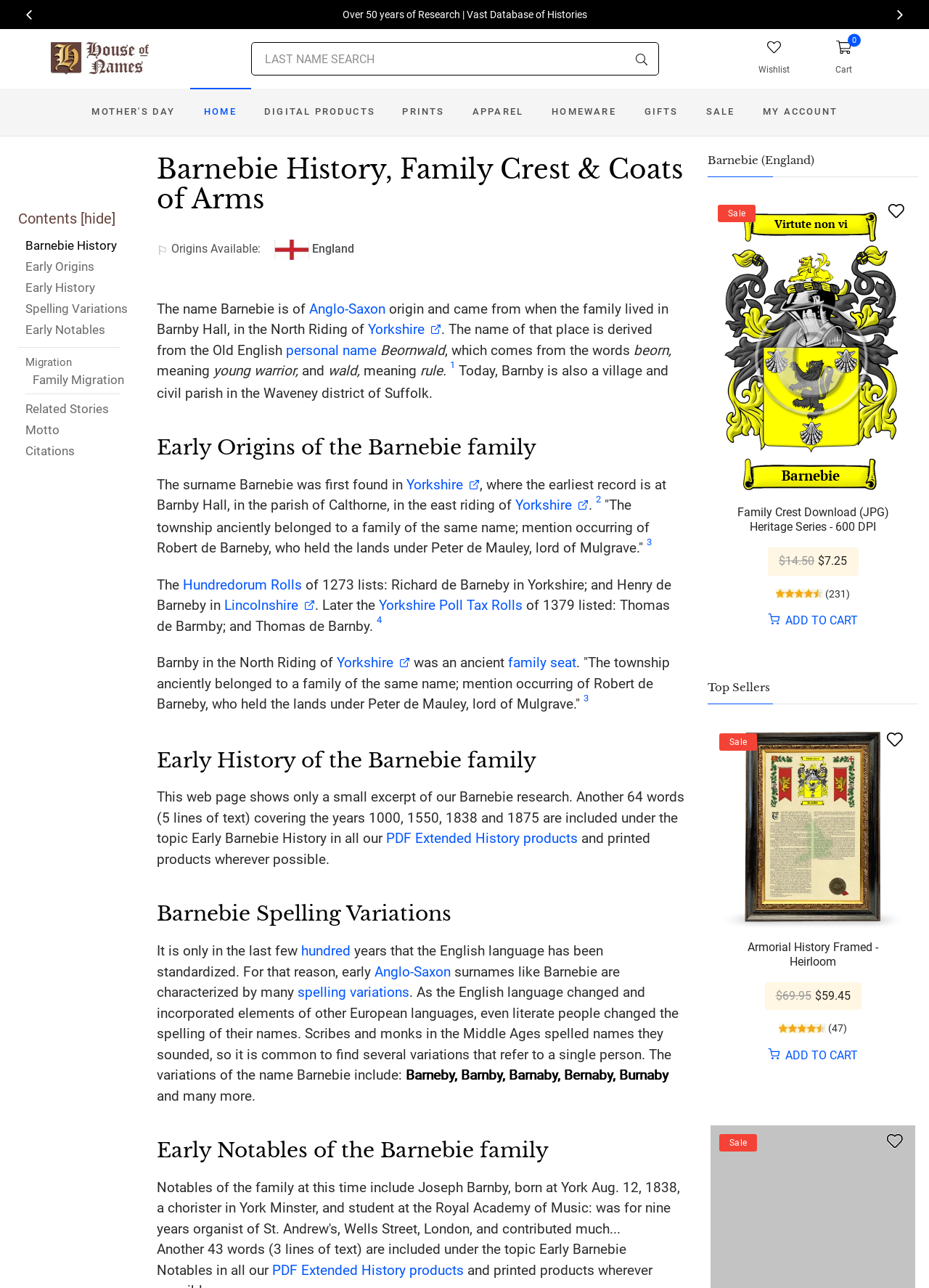Please identify the bounding box coordinates of the clickable area that will allow you to execute the instruction: "Visit Aayush's LinkedIn profile".

None